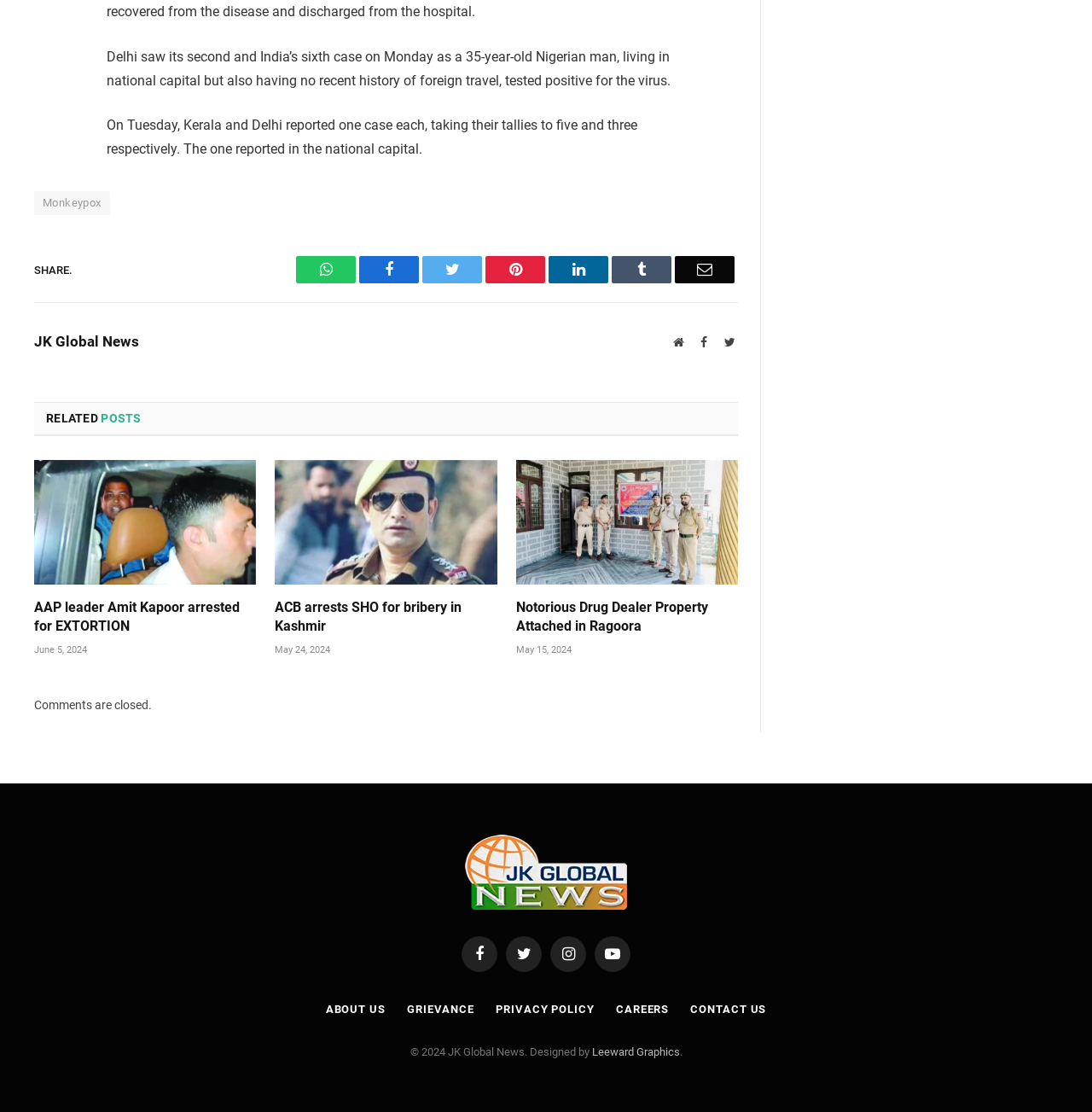Pinpoint the bounding box coordinates of the clickable area necessary to execute the following instruction: "Check RELATED POSTS". The coordinates should be given as four float numbers between 0 and 1, namely [left, top, right, bottom].

[0.042, 0.37, 0.129, 0.383]